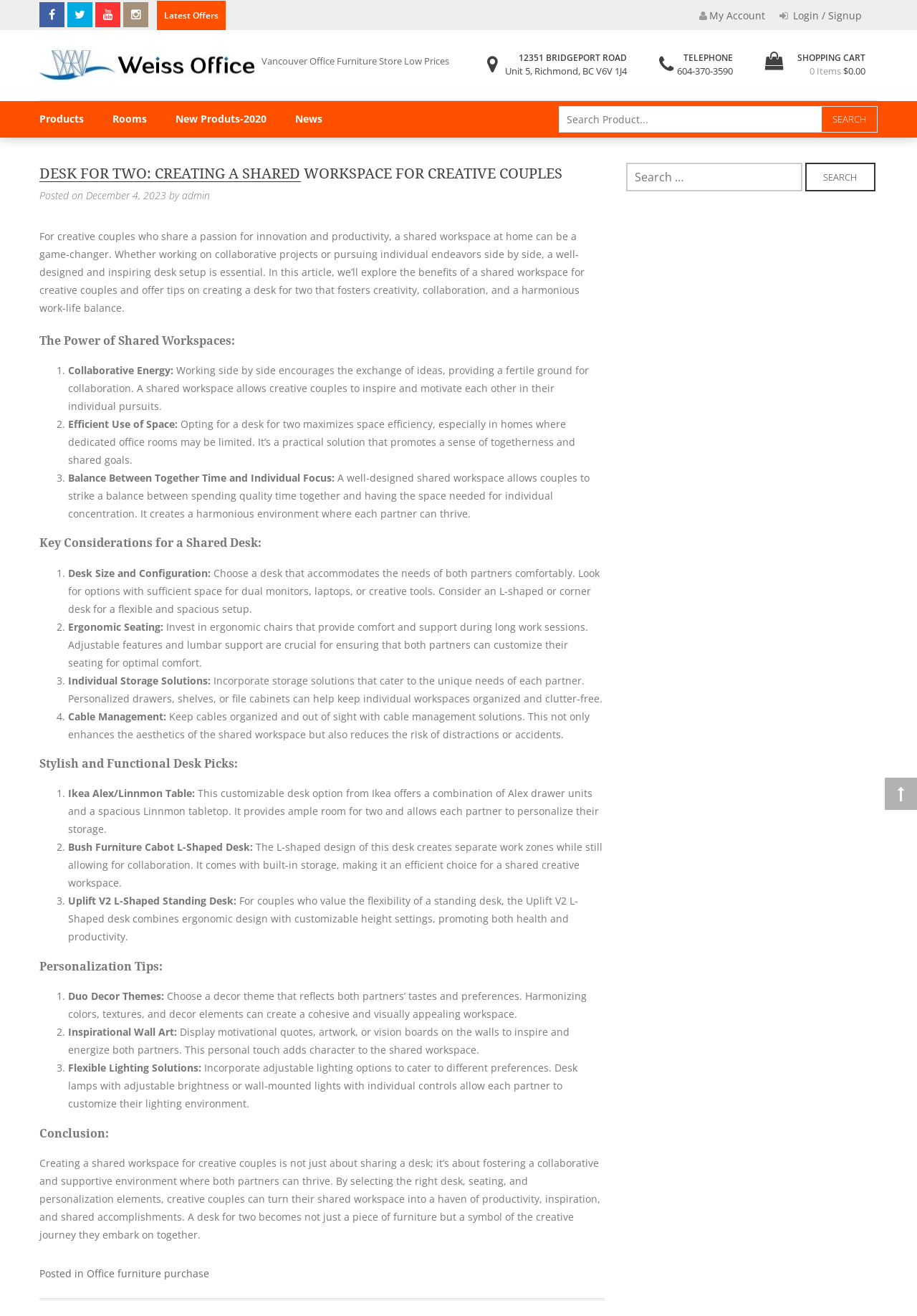What is the name of the office furniture store?
Based on the image content, provide your answer in one word or a short phrase.

Weiss Office Furniture